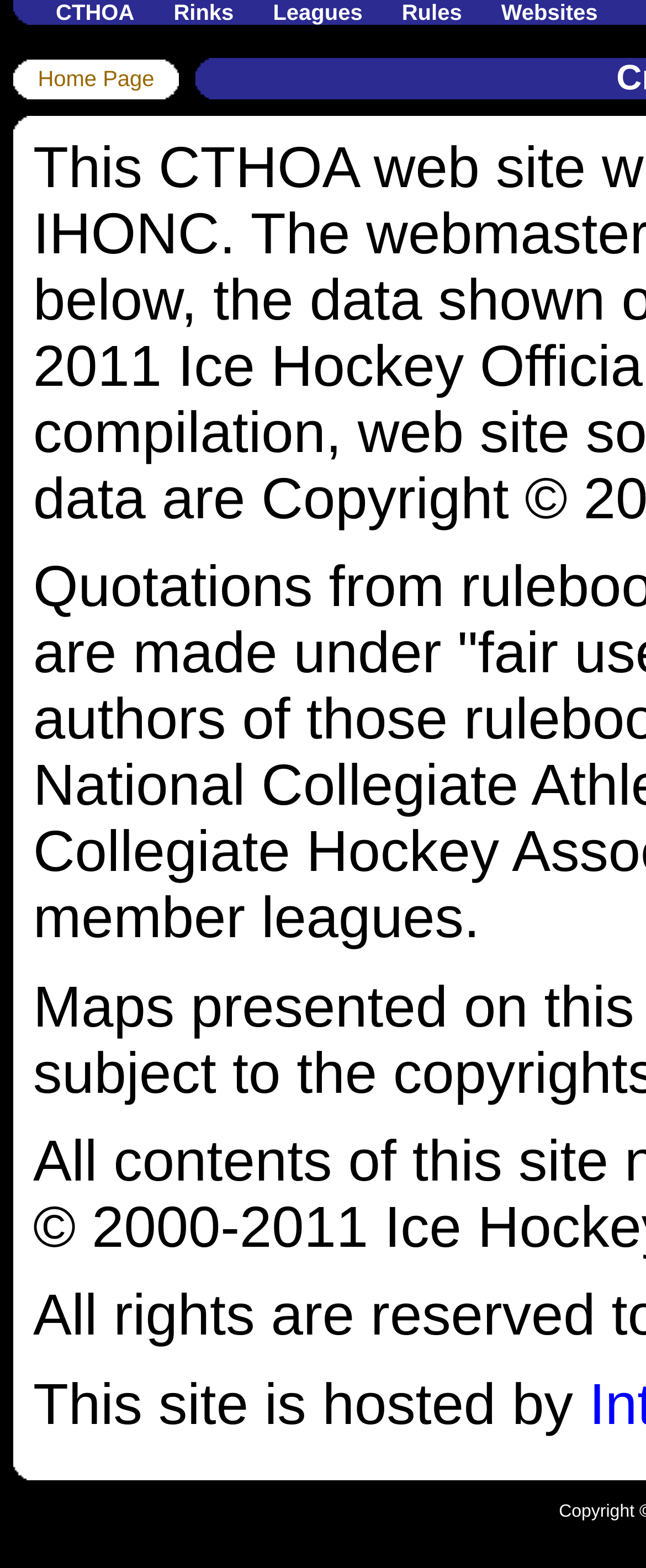Provide the bounding box coordinates of the UI element that matches the description: "Home Page".

[0.058, 0.042, 0.239, 0.058]